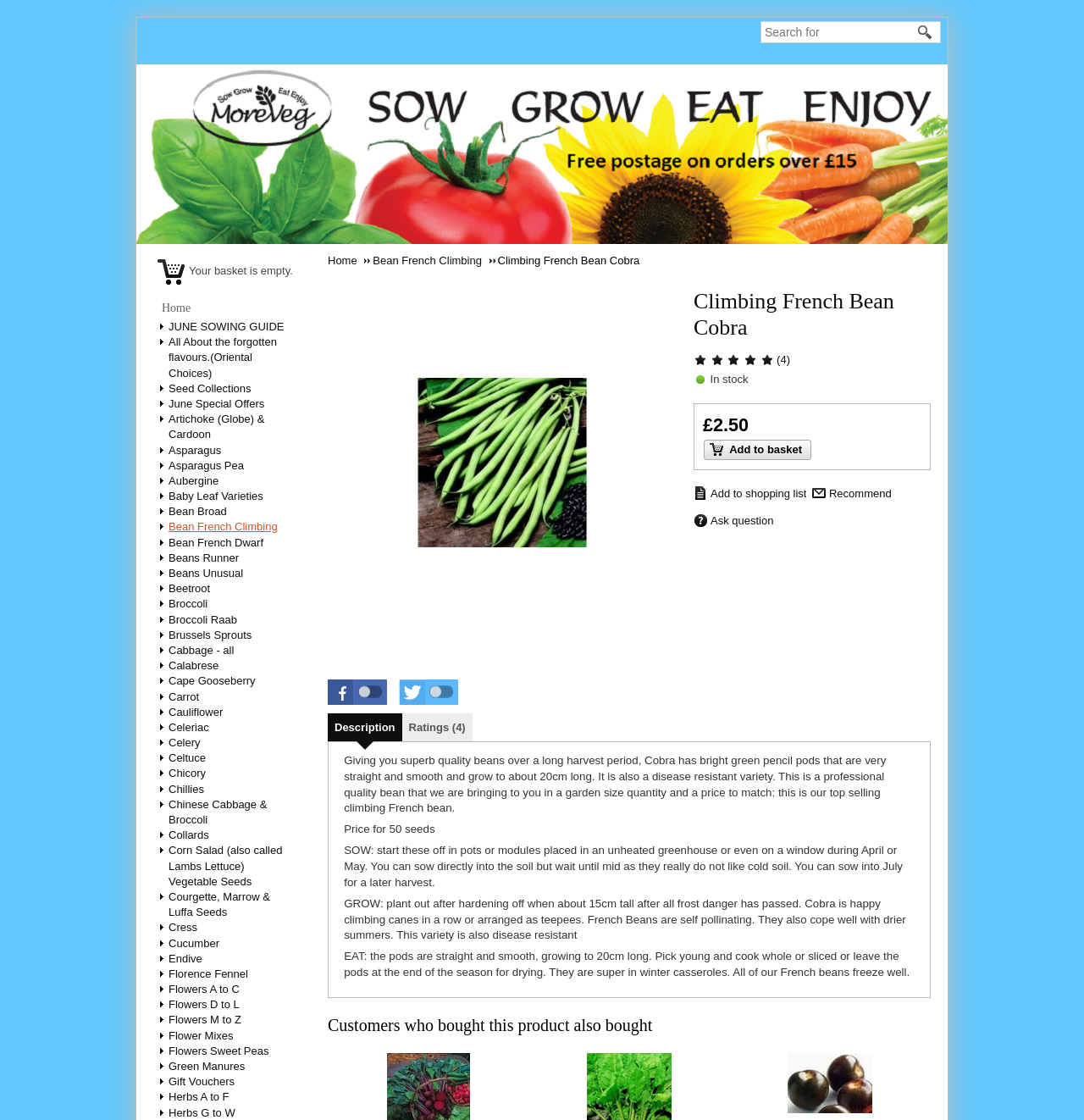Find the bounding box coordinates of the element to click in order to complete the given instruction: "Go to Home page."

[0.141, 0.266, 0.271, 0.284]